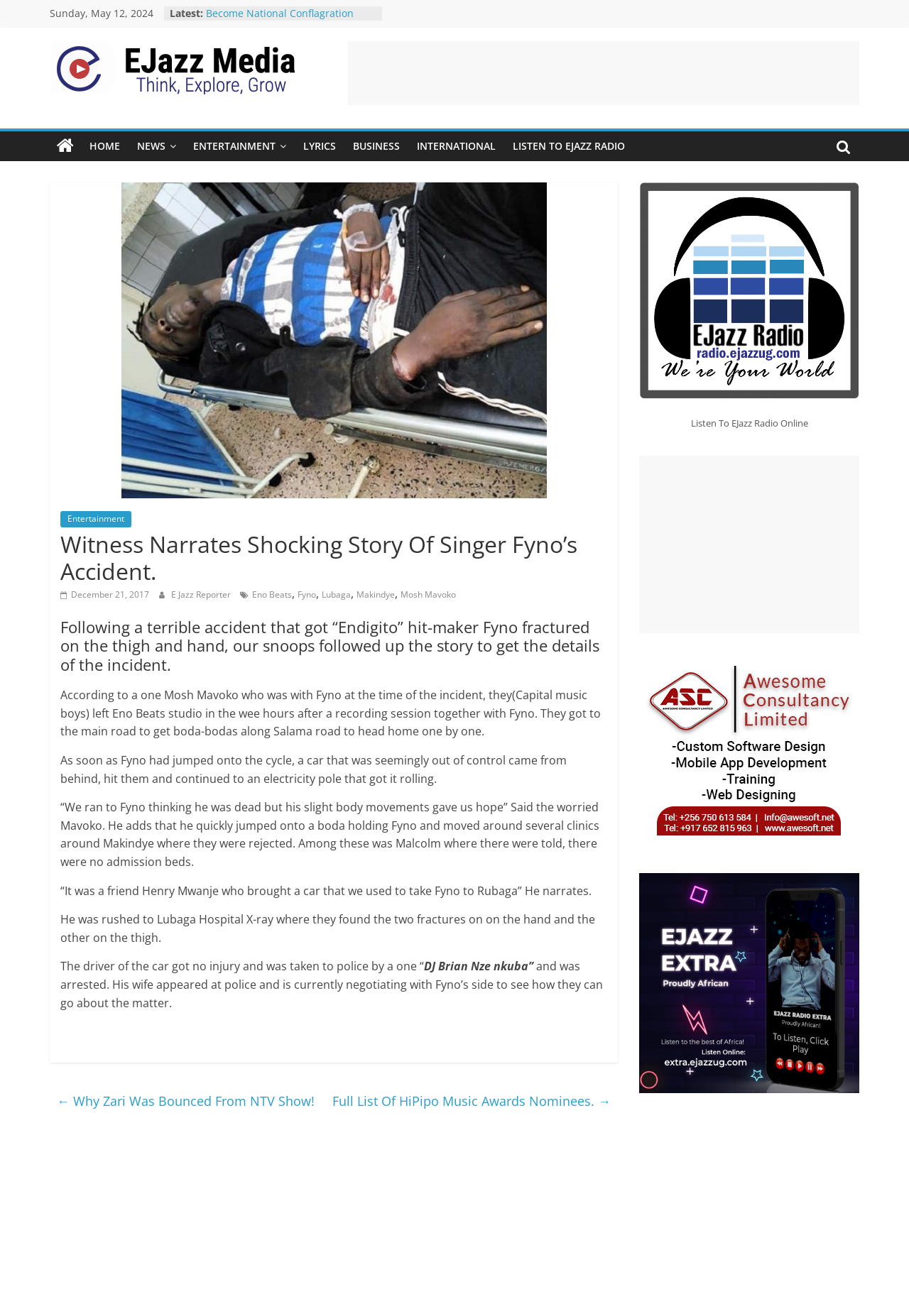Please specify the bounding box coordinates of the clickable region to carry out the following instruction: "Listen to E-Jazz Radio". The coordinates should be four float numbers between 0 and 1, in the format [left, top, right, bottom].

[0.555, 0.1, 0.697, 0.123]